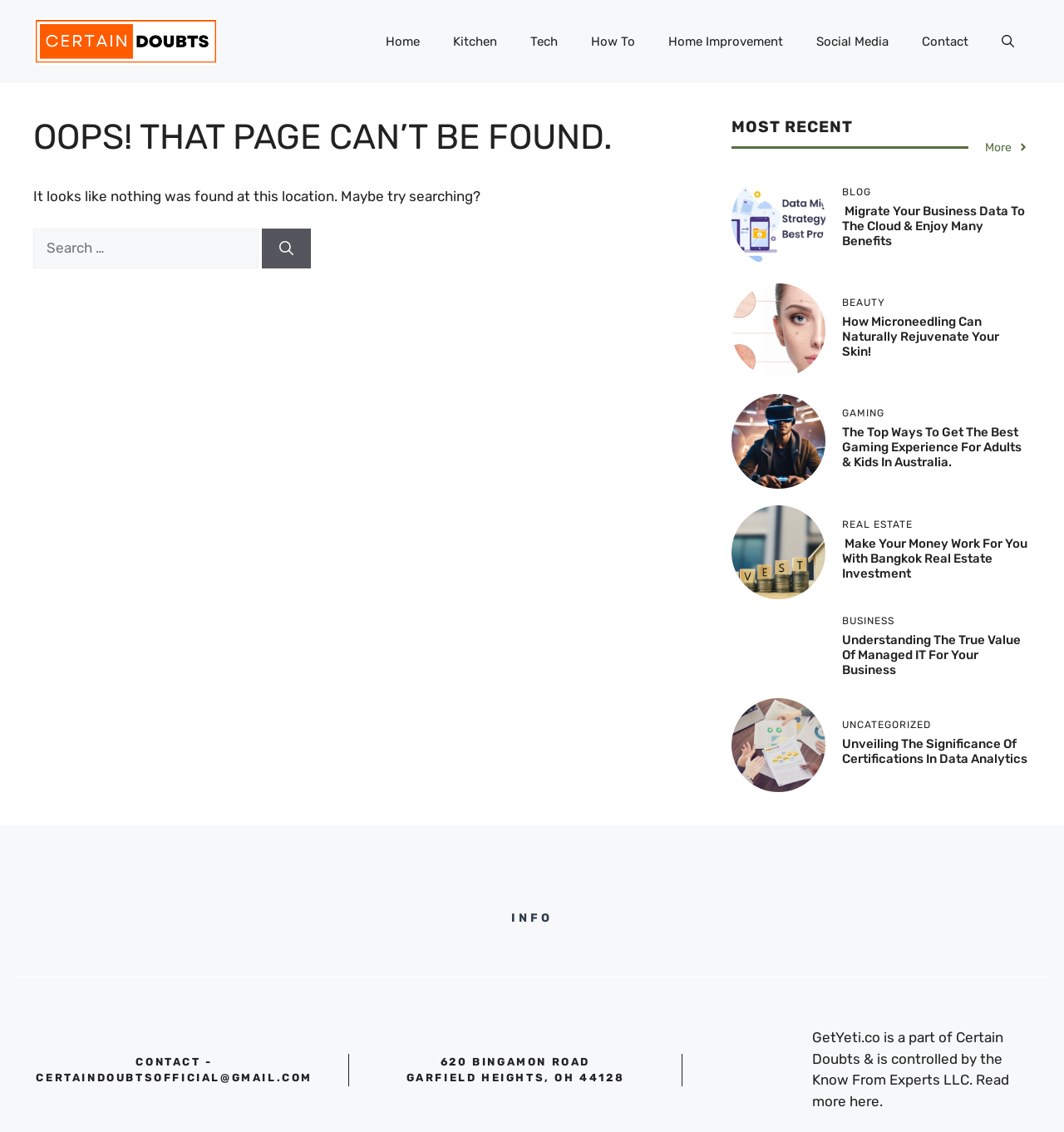Generate a comprehensive description of the webpage.

The webpage displays a "Page Not Found" error message, indicating that the requested page cannot be found. At the top of the page, there is a banner with the site's name, "Certain Doubts", accompanied by an image. Below the banner, a navigation menu is located, featuring links to various categories such as "Home", "Kitchen", "Tech", and more.

The main content area is divided into two sections. The left section contains a header with the error message "OOPS! THAT PAGE CAN’T BE FOUND." followed by a paragraph of text suggesting that the user try searching for the content. A search box and a "Search" button are provided below.

The right section of the main content area is dedicated to showcasing recent articles from various categories, including "MOST RECENT", "BLOG", "BEAUTY", "GAMING", "REAL ESTATE", "BUSINESS", and "UNCATEGORIZED". Each category features a heading, a brief summary, and a link to the full article. Accompanying images are also displayed for each article.

At the bottom of the page, there is a section with contact information, including an email address, physical address, and a note about the website's affiliation with Know From Experts LLC.